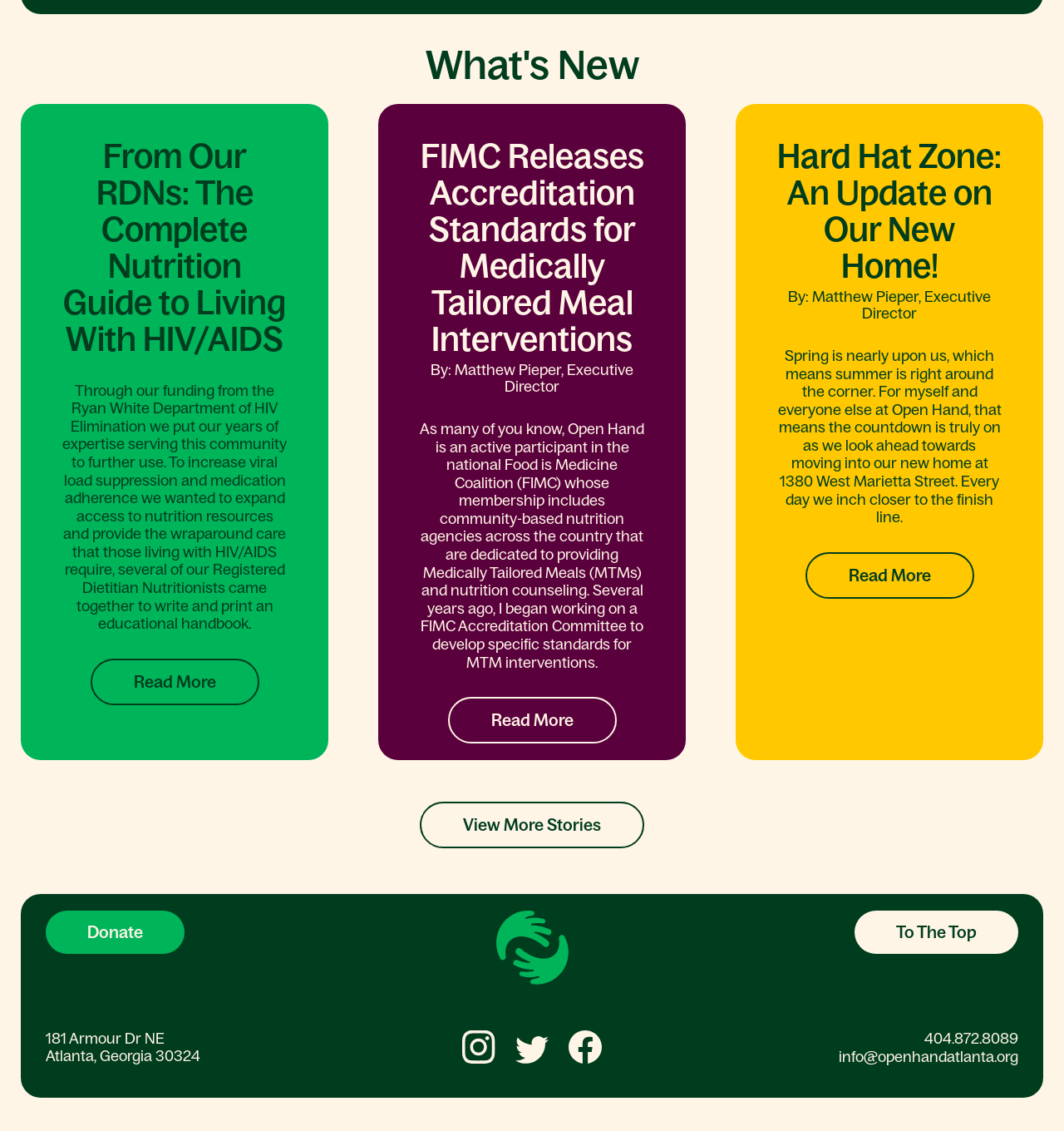How many social media links are on the page?
Refer to the screenshot and answer in one word or phrase.

3